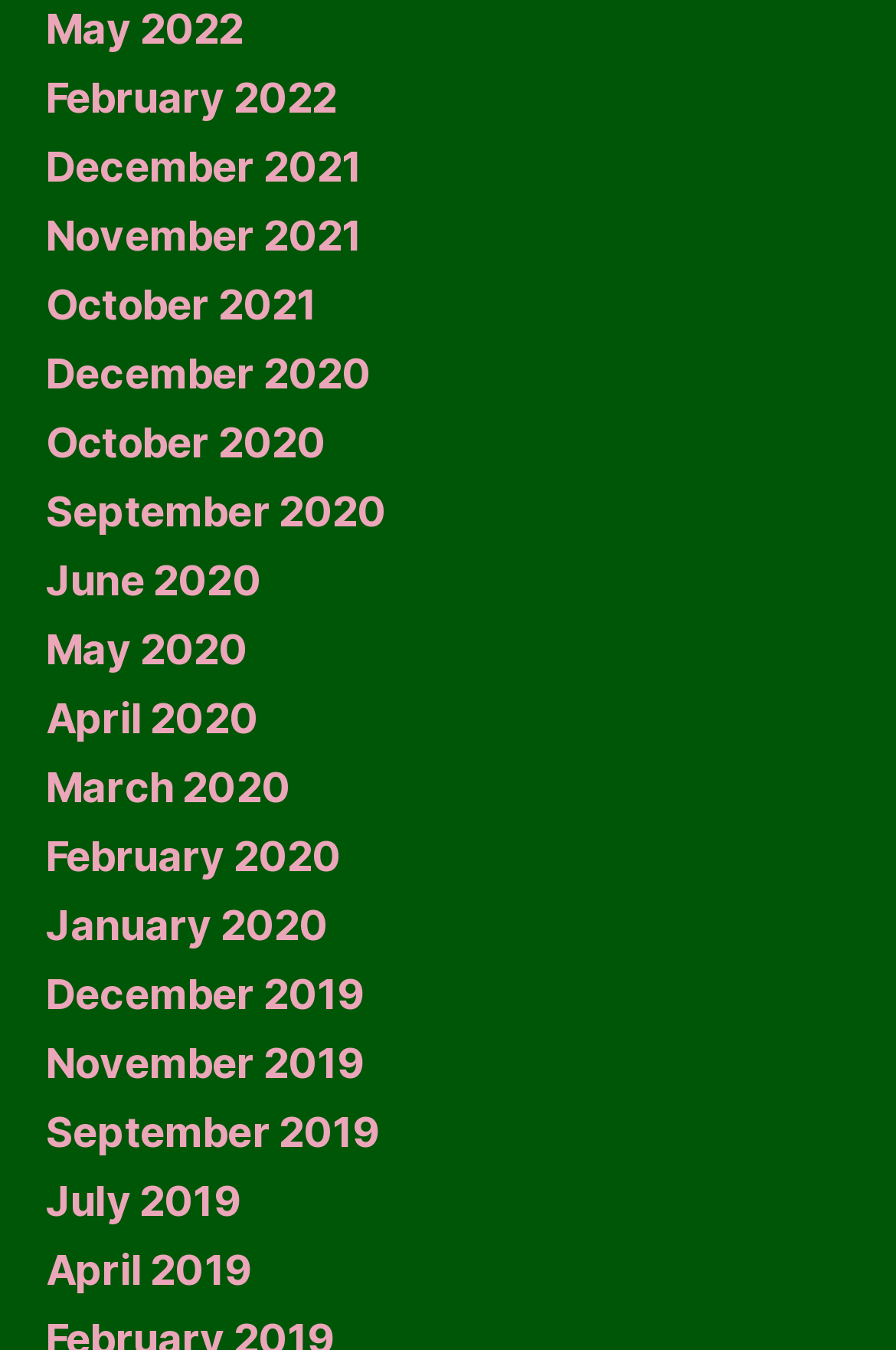Pinpoint the bounding box coordinates of the area that must be clicked to complete this instruction: "view May 2022".

[0.051, 0.003, 0.271, 0.039]